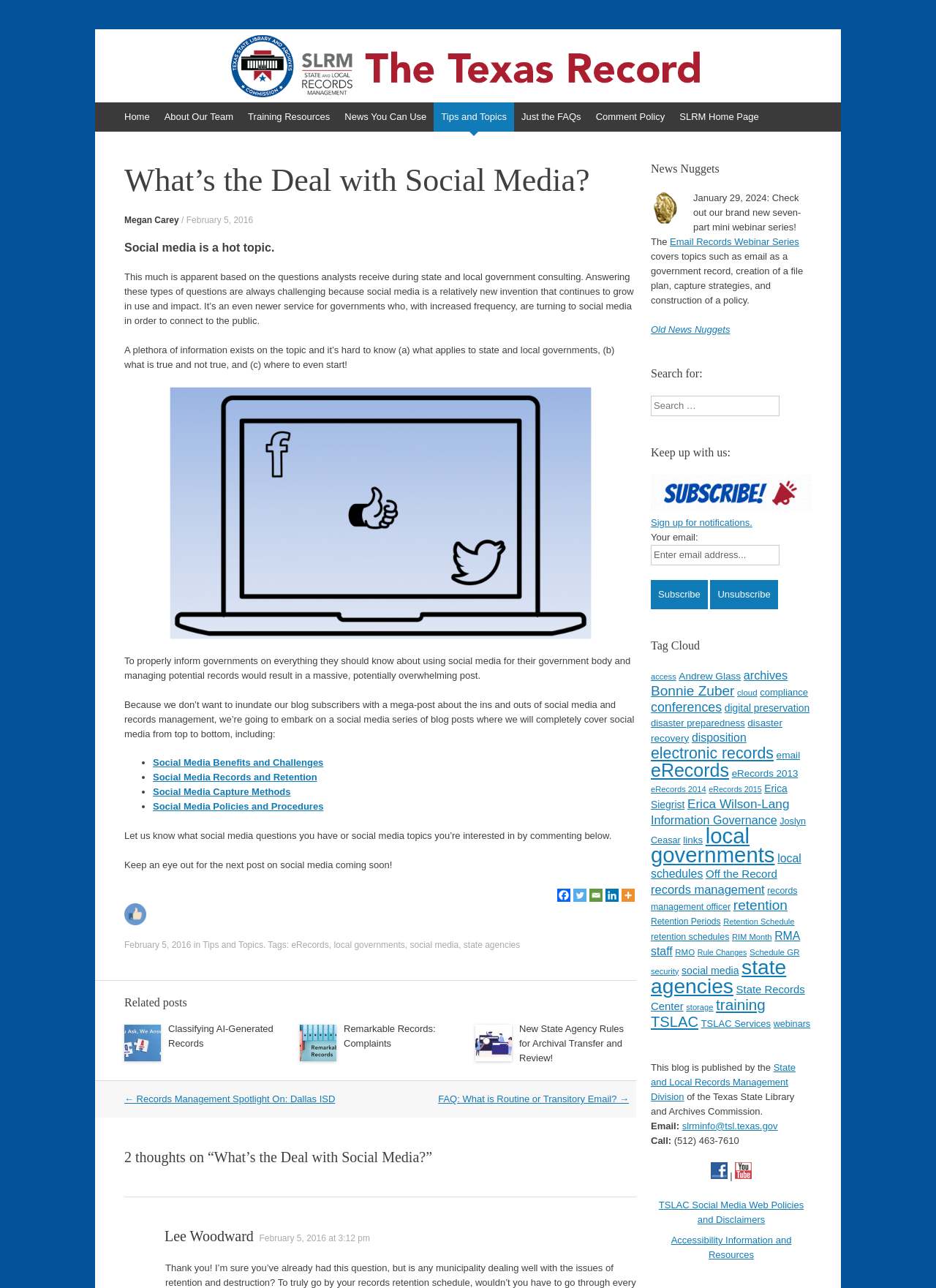Determine the bounding box coordinates for the area you should click to complete the following instruction: "Click on the 'Like it?' link".

[0.133, 0.702, 0.156, 0.711]